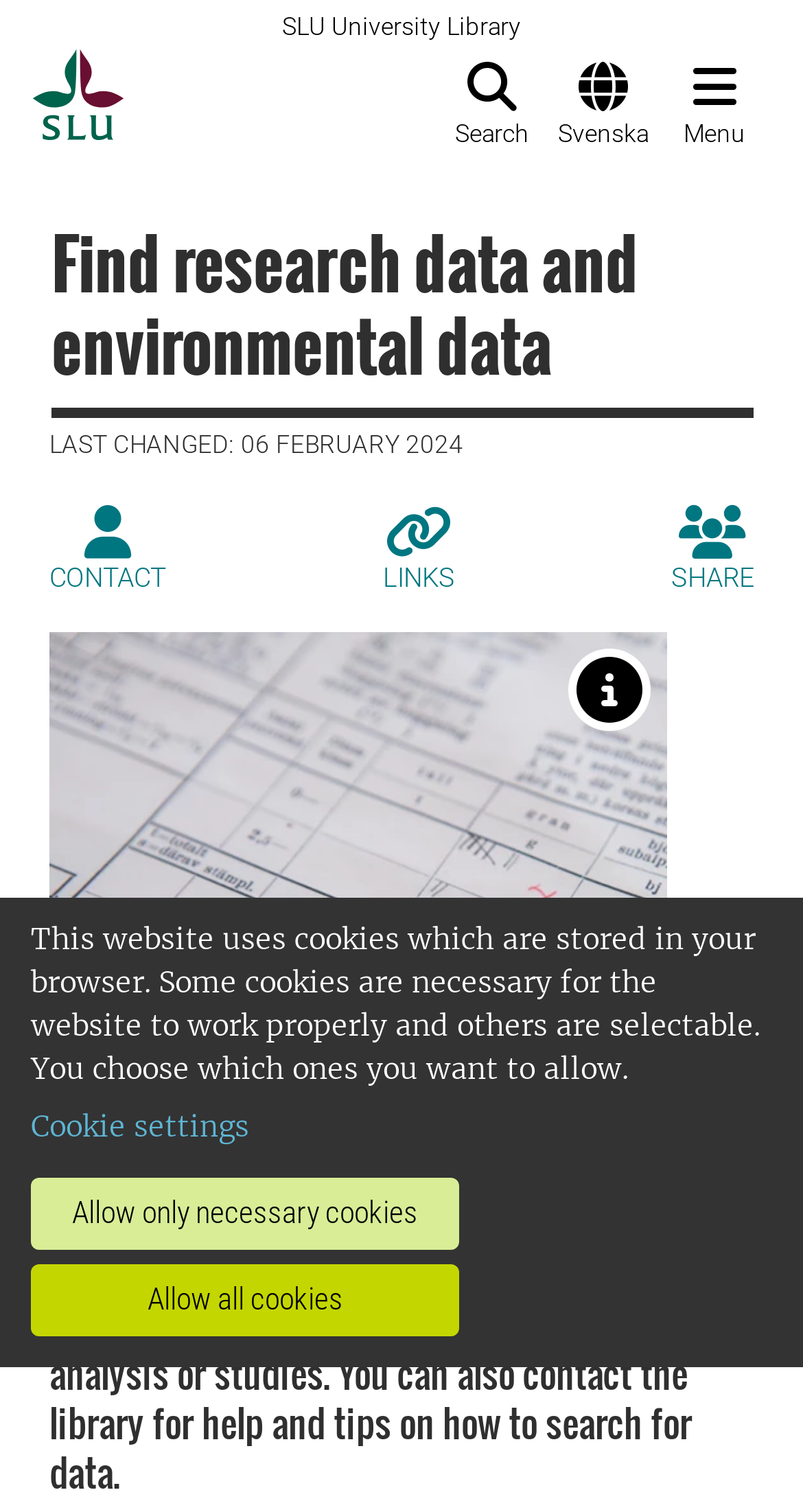Using the description "Allow all cookies", predict the bounding box of the relevant HTML element.

[0.038, 0.836, 0.572, 0.884]